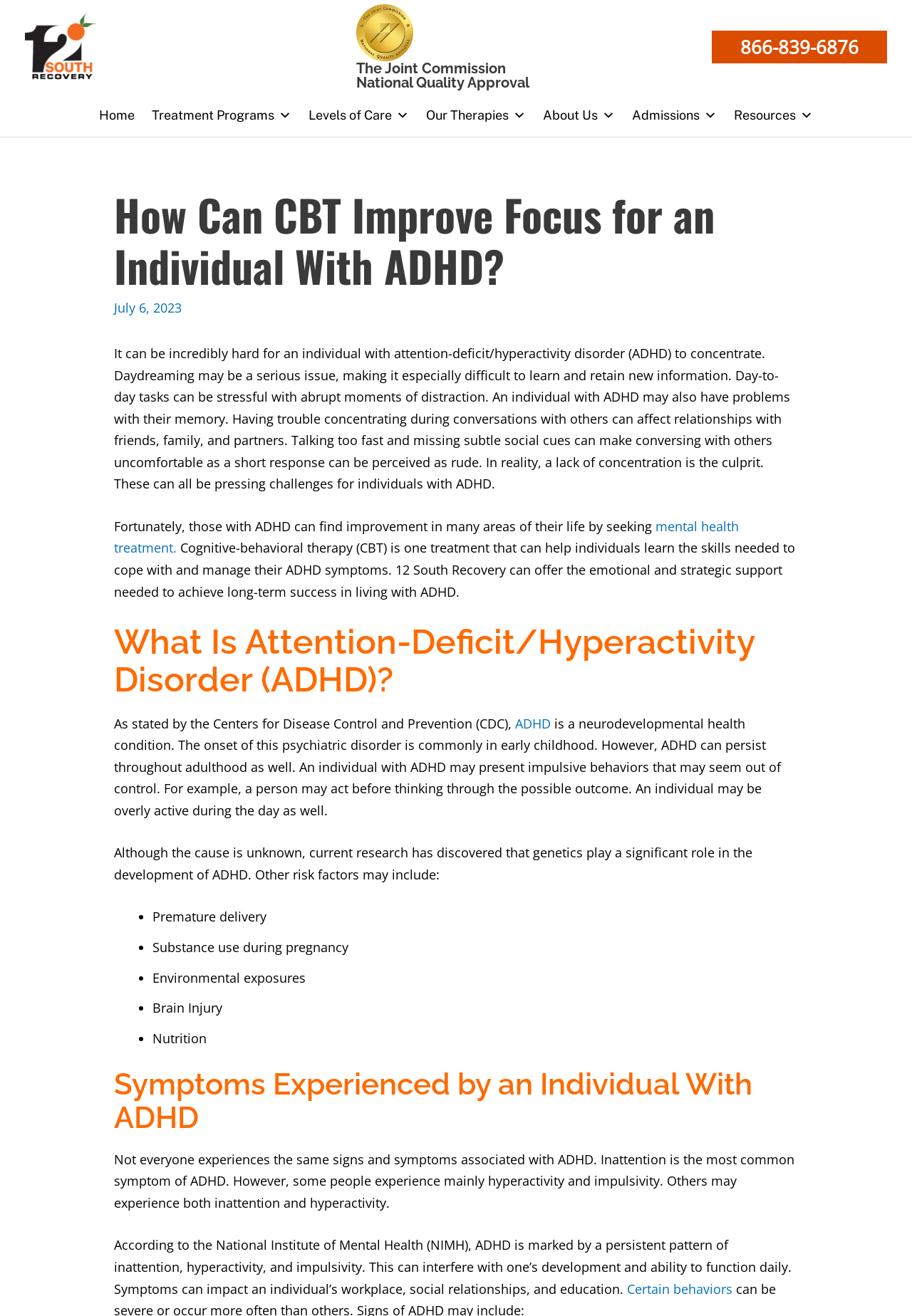Locate the bounding box coordinates of the area to click to fulfill this instruction: "Learn more about mental health treatment". The bounding box should be presented as four float numbers between 0 and 1, in the order [left, top, right, bottom].

[0.125, 0.393, 0.81, 0.423]